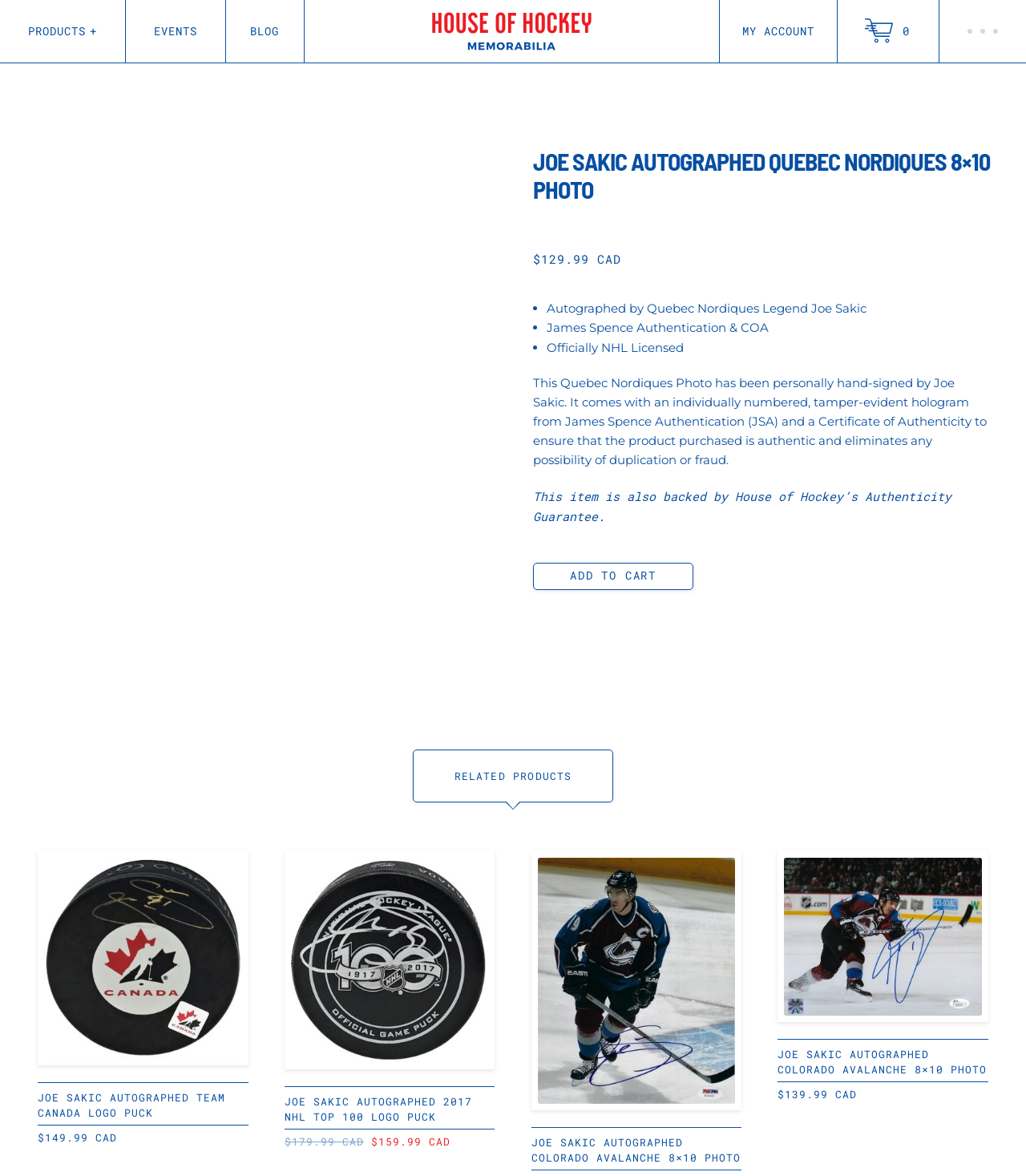Please locate the bounding box coordinates of the element that needs to be clicked to achieve the following instruction: "View my account". The coordinates should be four float numbers between 0 and 1, i.e., [left, top, right, bottom].

[0.702, 0.0, 0.816, 0.053]